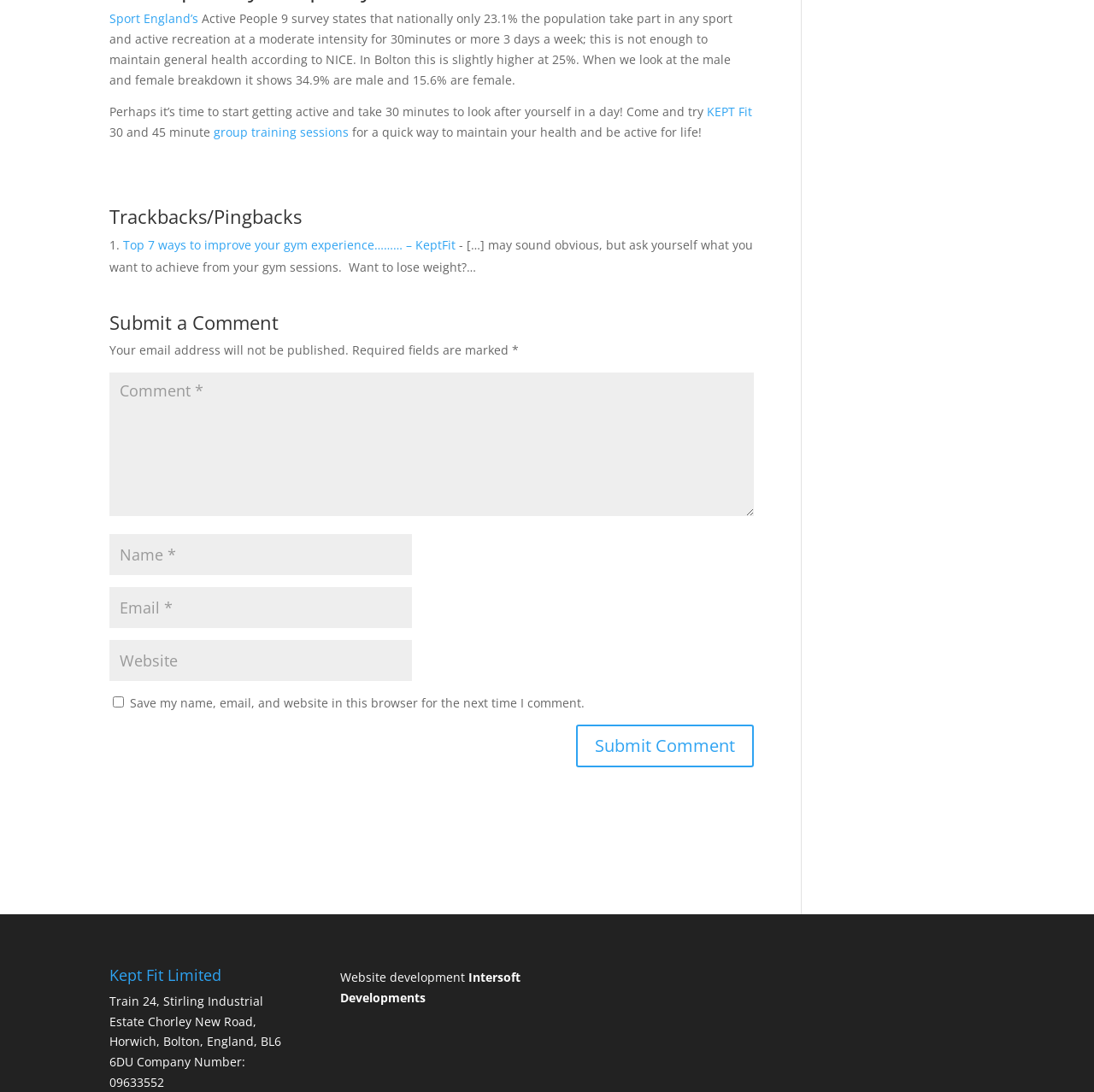What percentage of the population takes part in sport and active recreation? Analyze the screenshot and reply with just one word or a short phrase.

23.1%